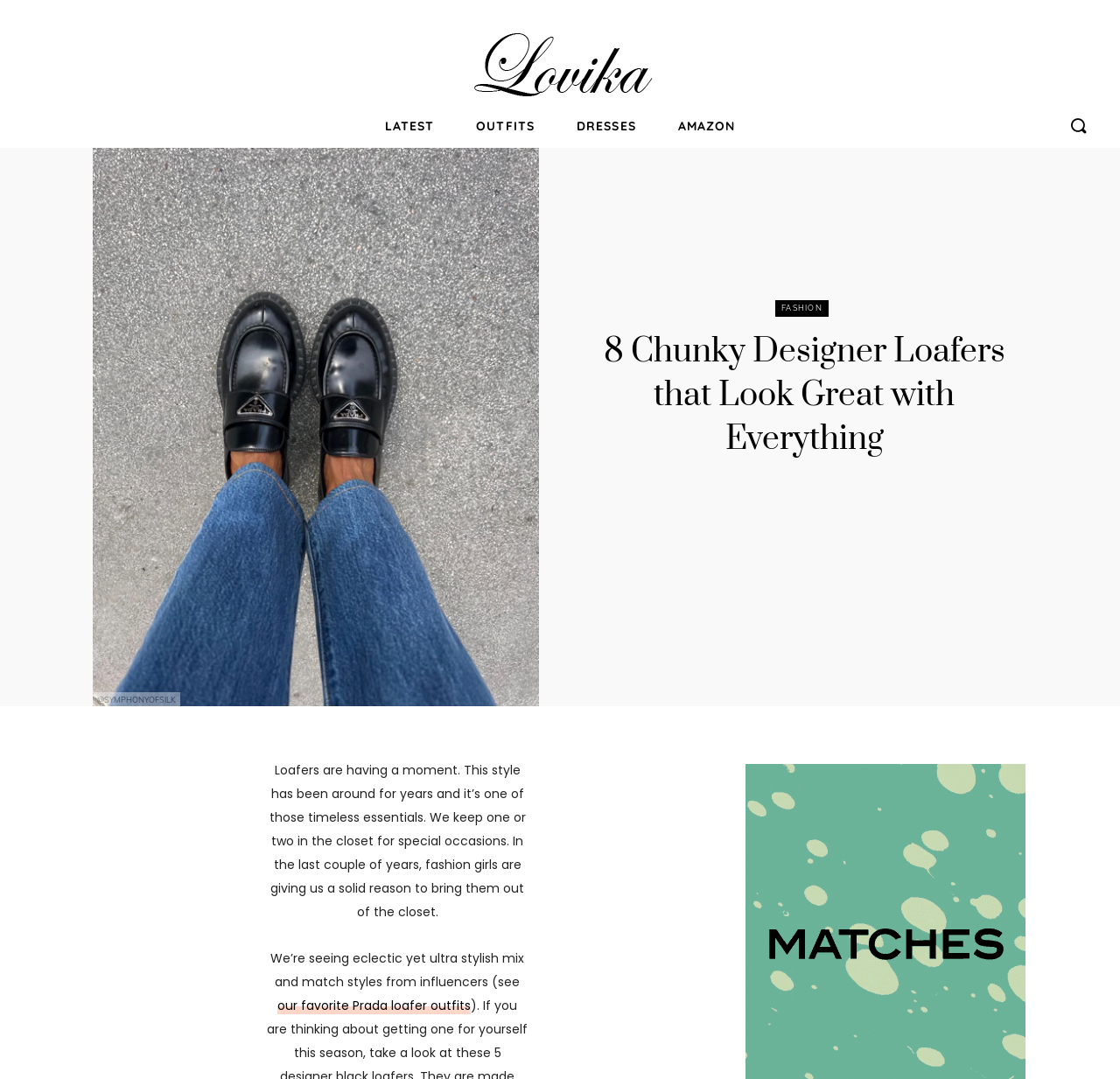Using the element description AMAZON, predict the bounding box coordinates for the UI element. Provide the coordinates in (top-left x, top-left y, bottom-right x, bottom-right y) format with values ranging from 0 to 1.

[0.586, 0.097, 0.675, 0.136]